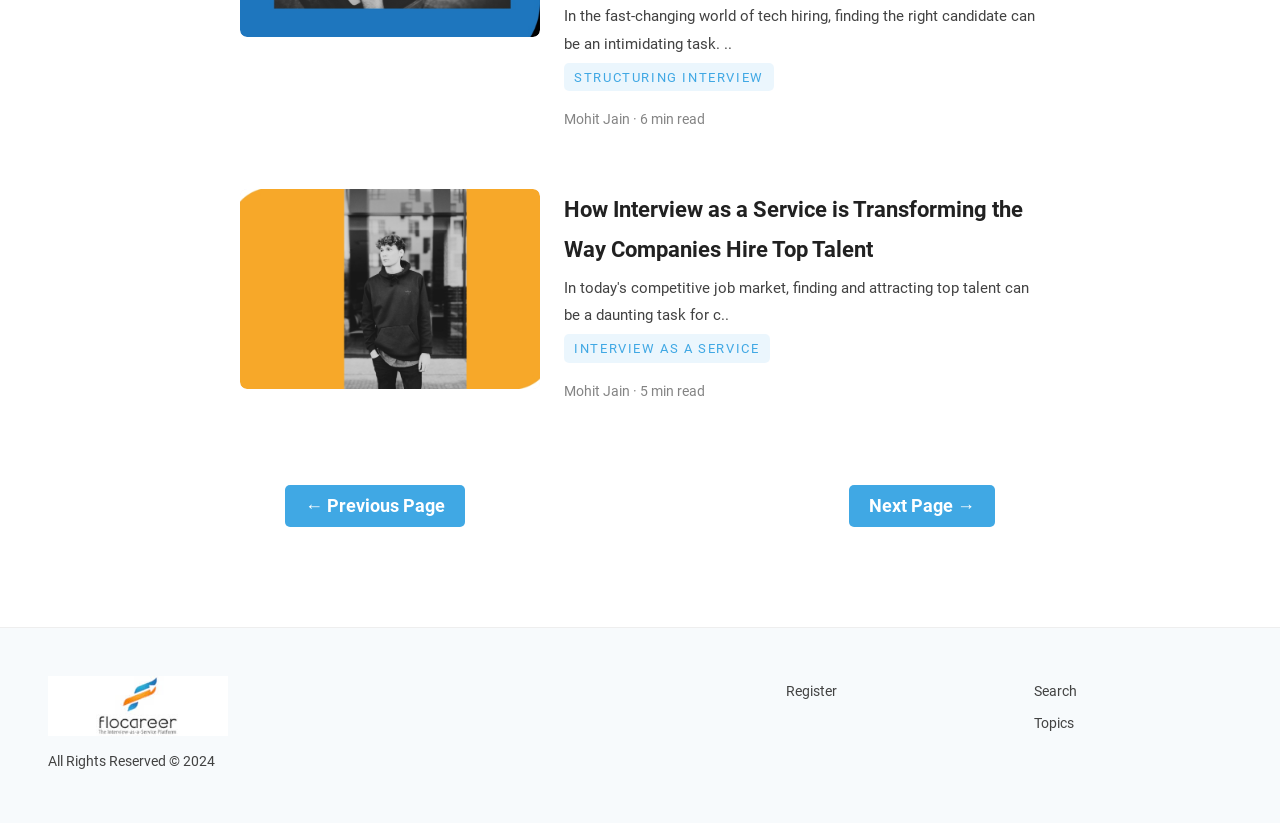Using the element description provided, determine the bounding box coordinates in the format (top-left x, top-left y, bottom-right x, bottom-right y). Ensure that all values are floating point numbers between 0 and 1. Element description: ← Previous Page

[0.223, 0.59, 0.363, 0.641]